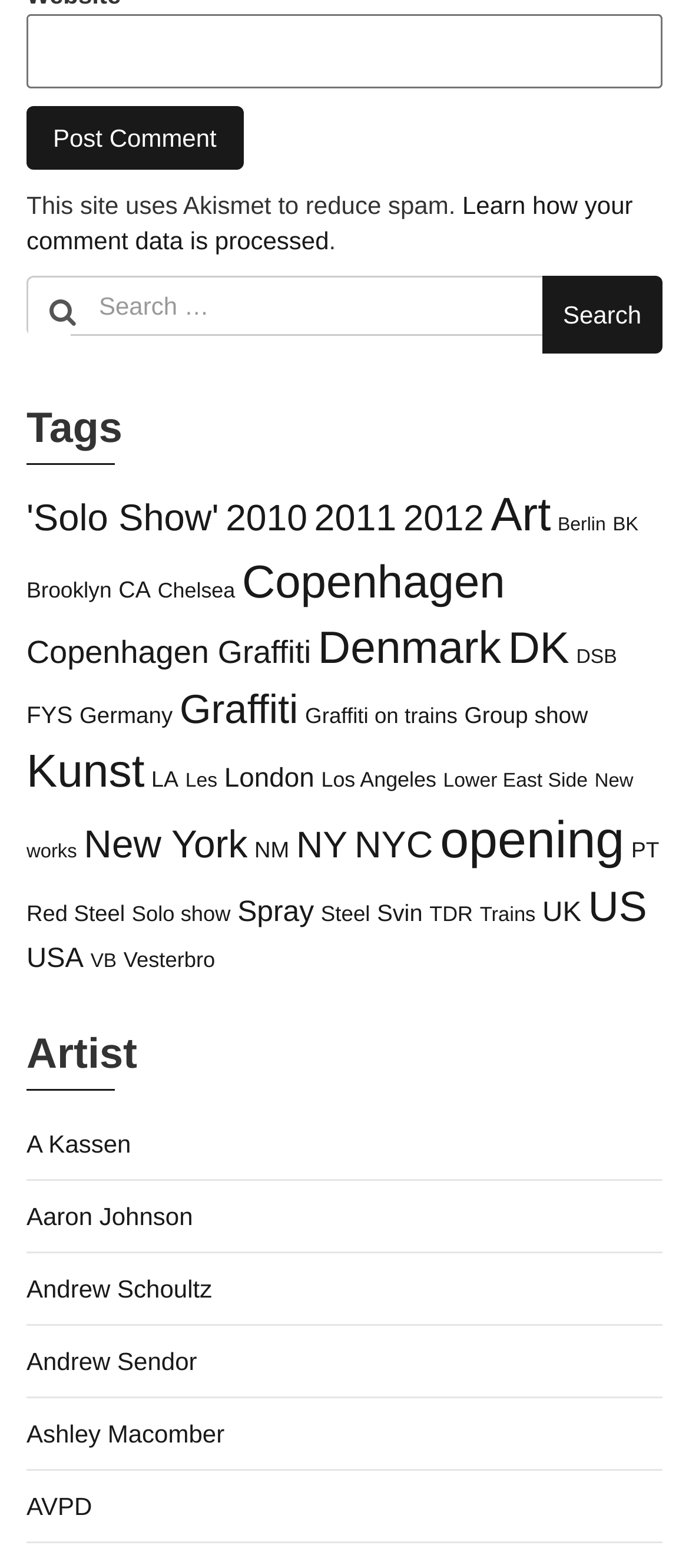Can you specify the bounding box coordinates for the region that should be clicked to fulfill this instruction: "Explore artworks by artist 'A Kassen'".

[0.038, 0.721, 0.19, 0.739]